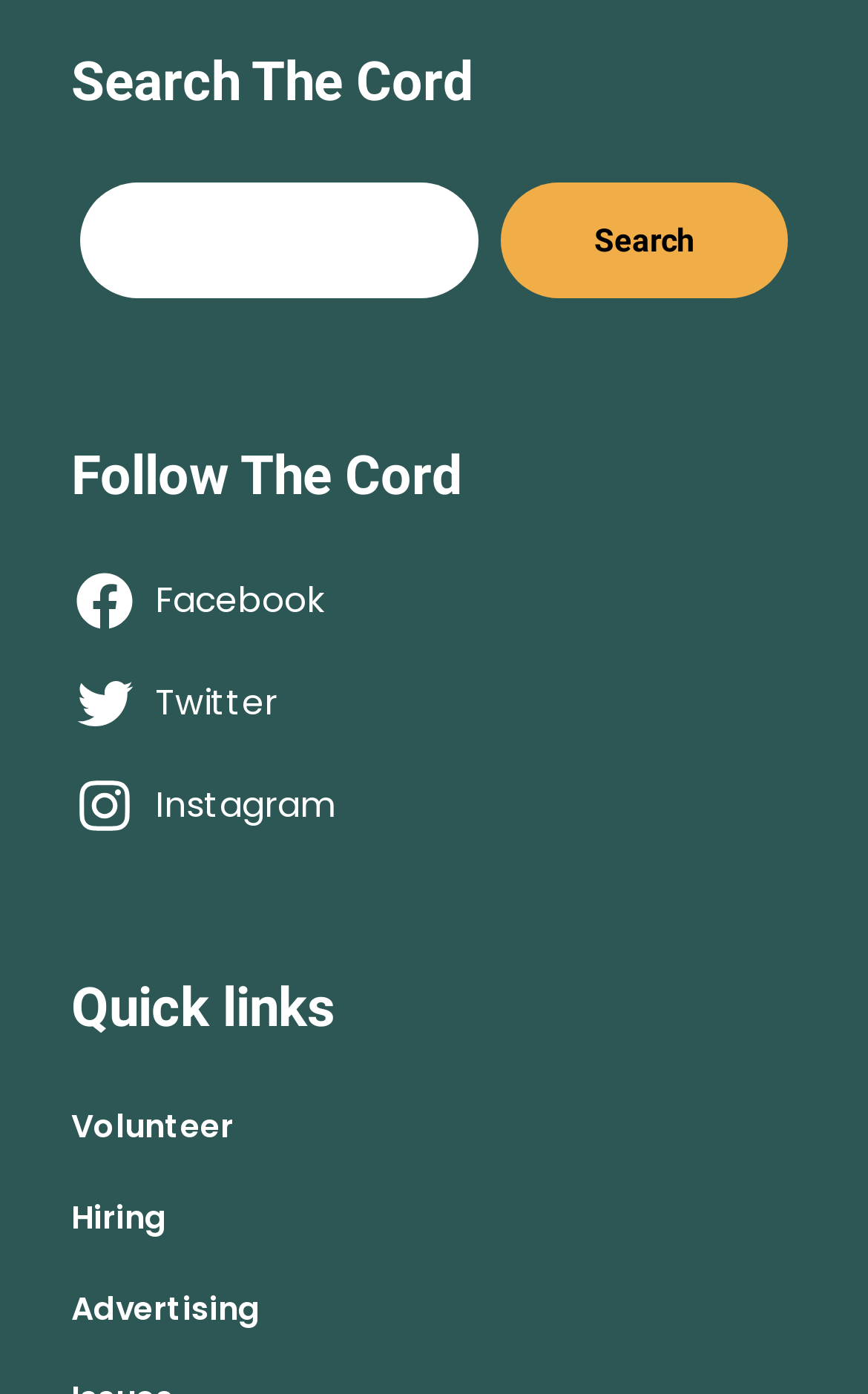Carefully observe the image and respond to the question with a detailed answer:
What is the last quick link available?

The last quick link available is 'Advertising', which is located at the bottom of the webpage, under the 'Quick links' heading.